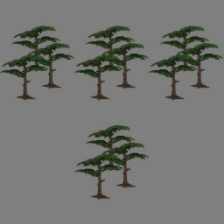Provide your answer to the question using just one word or phrase: Who might find these miniature trees useful?

Hobbyists